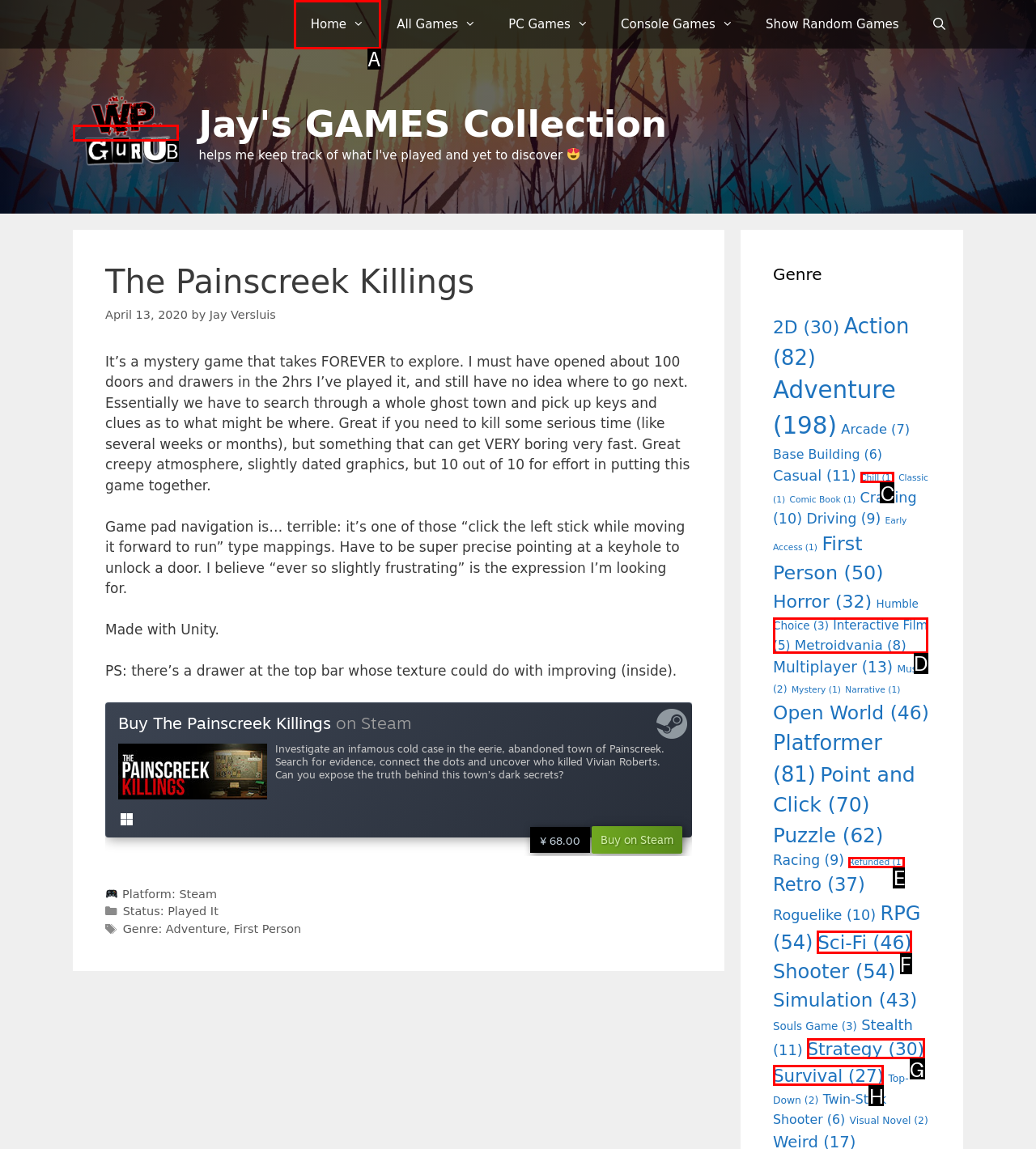From the provided options, pick the HTML element that matches the description: Home. Respond with the letter corresponding to your choice.

A